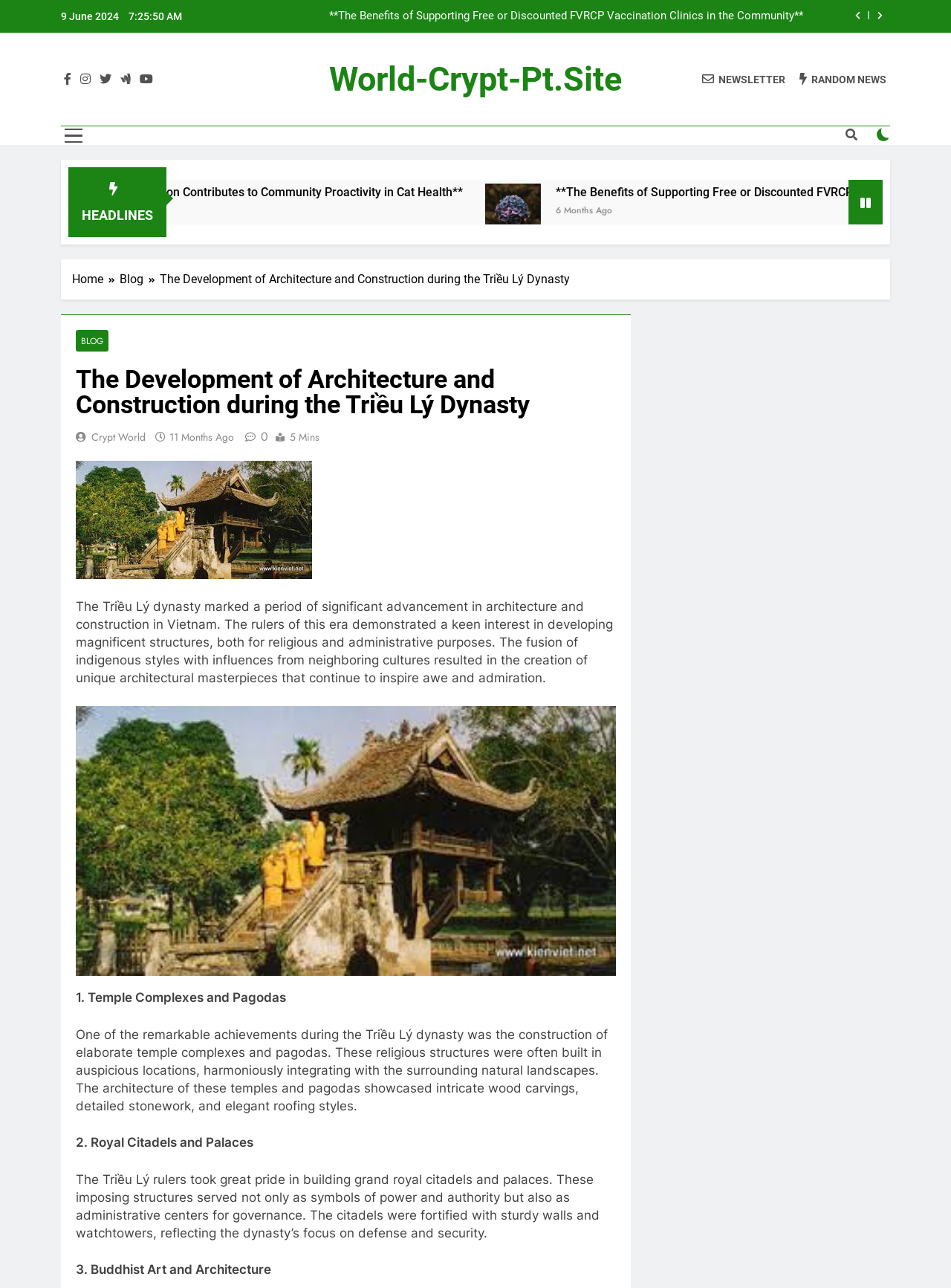Identify the bounding box coordinates of the area that should be clicked in order to complete the given instruction: "Go to the home page". The bounding box coordinates should be four float numbers between 0 and 1, i.e., [left, top, right, bottom].

[0.076, 0.21, 0.126, 0.224]